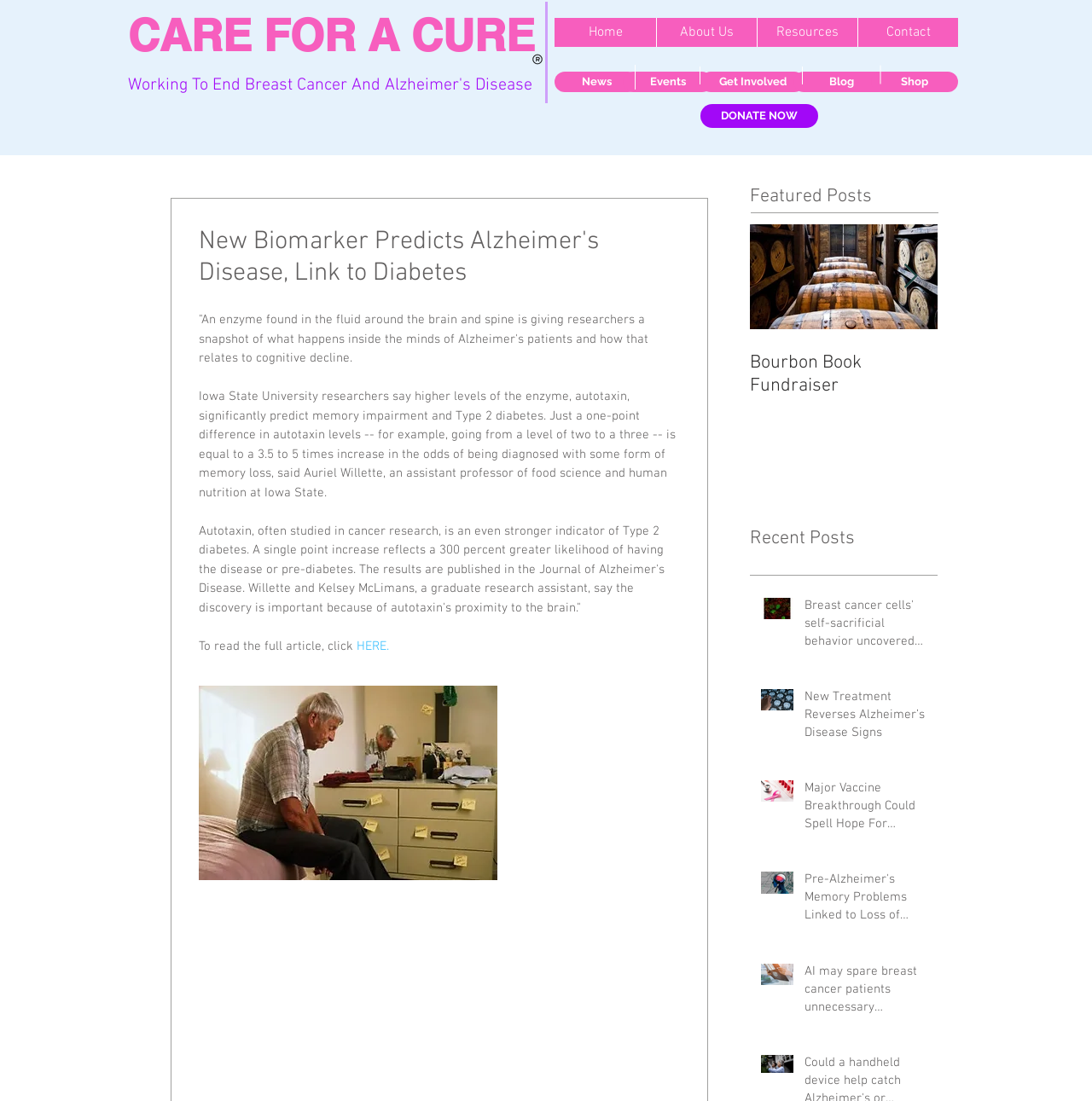Identify the bounding box coordinates for the element that needs to be clicked to fulfill this instruction: "Donate now". Provide the coordinates in the format of four float numbers between 0 and 1: [left, top, right, bottom].

[0.641, 0.095, 0.749, 0.116]